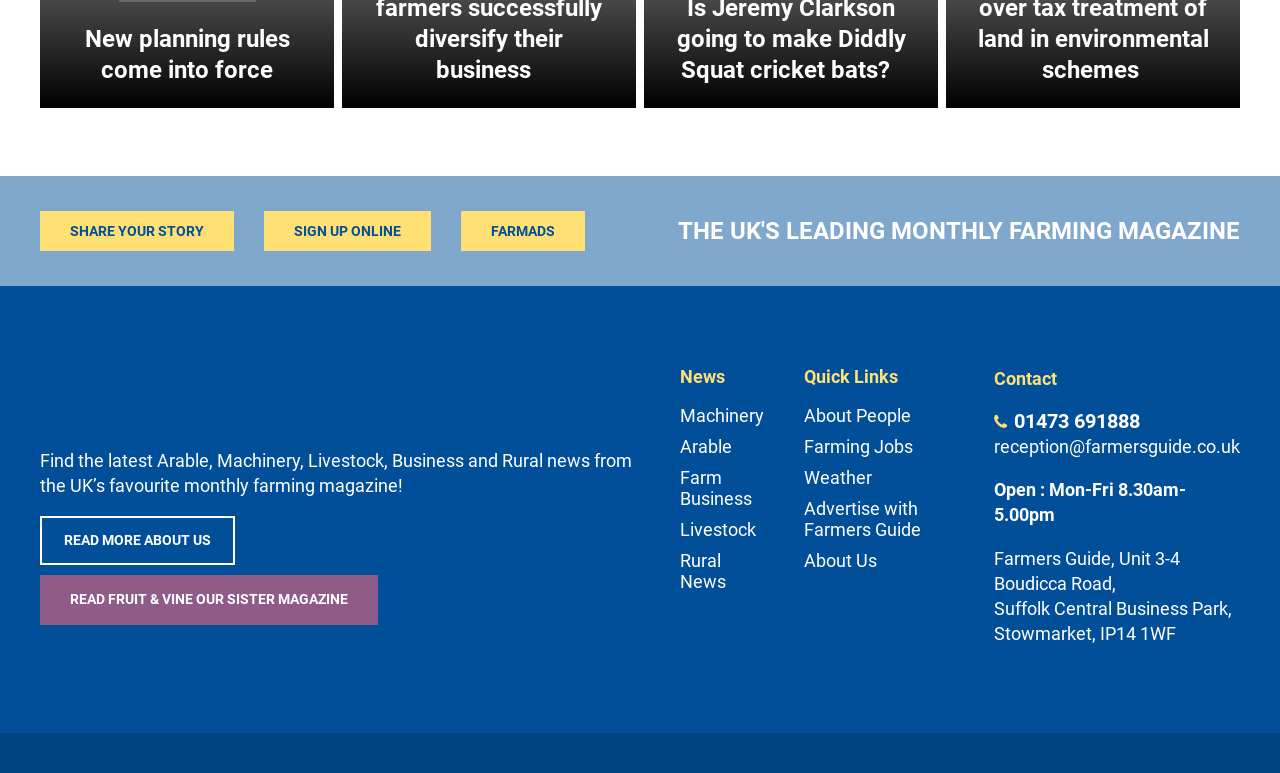Please mark the clickable region by giving the bounding box coordinates needed to complete this instruction: "Explore machinery news".

[0.531, 0.524, 0.597, 0.551]